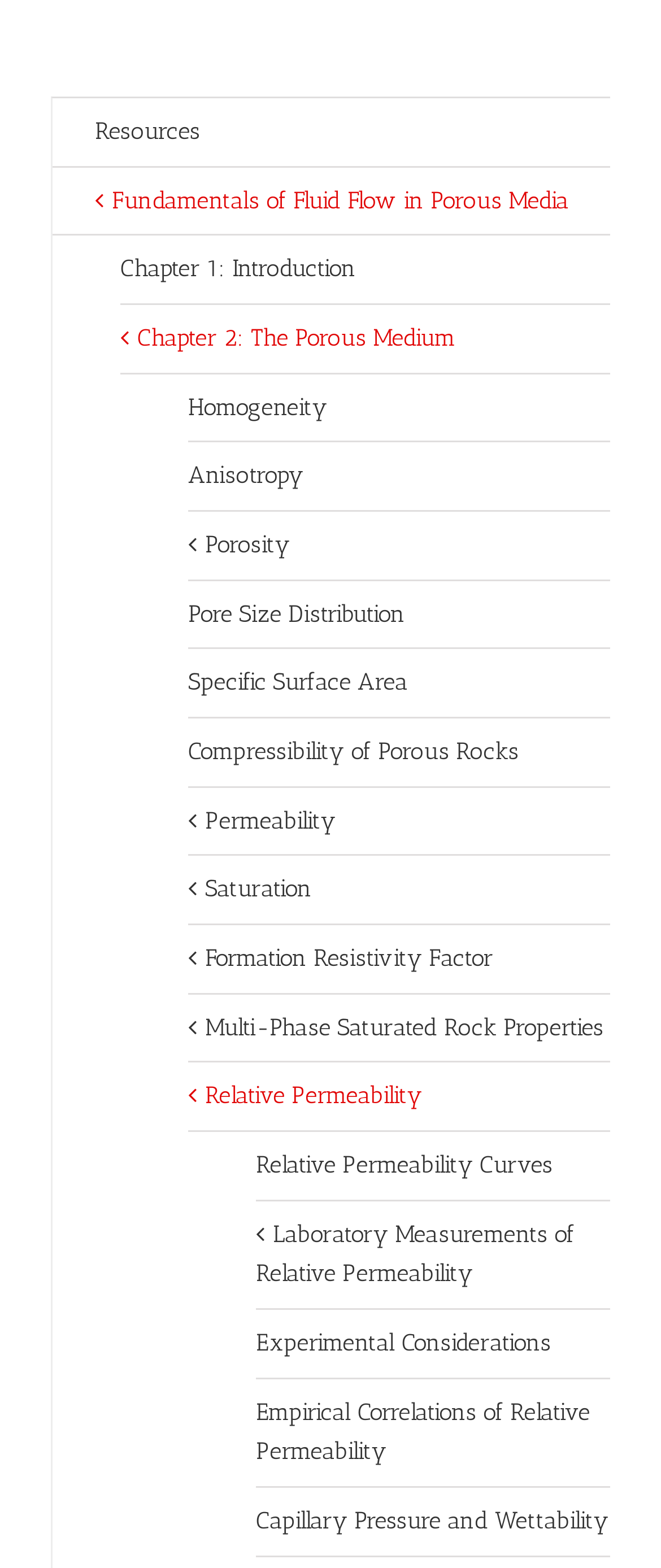Locate the bounding box coordinates of the area you need to click to fulfill this instruction: 'Explore Porosity'. The coordinates must be in the form of four float numbers ranging from 0 to 1: [left, top, right, bottom].

[0.285, 0.326, 0.923, 0.37]